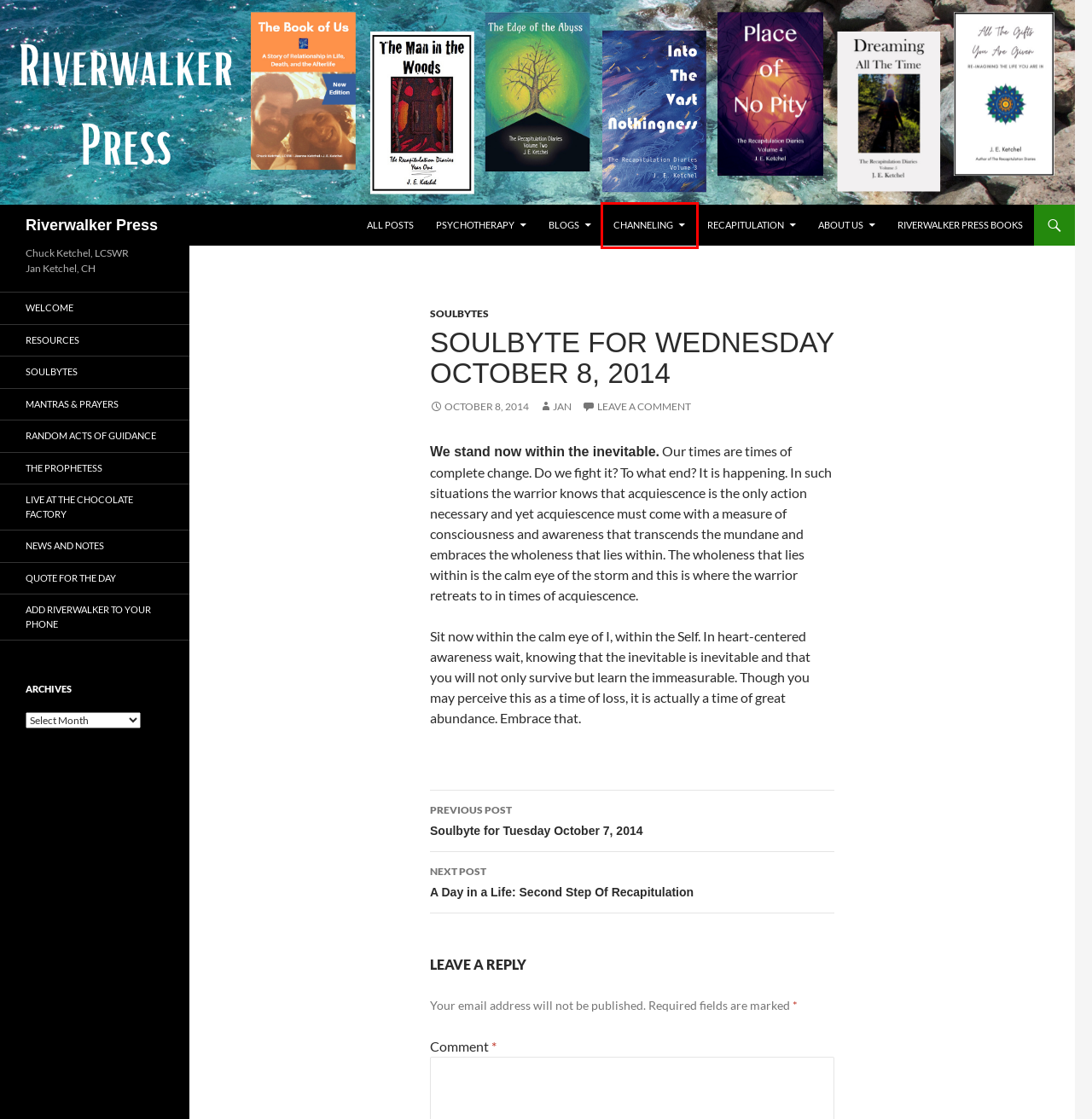Look at the screenshot of a webpage with a red bounding box and select the webpage description that best corresponds to the new page after clicking the element in the red box. Here are the options:
A. Recapitulation | Riverwalker Press
B. Mantras & Prayers | Riverwalker Press
C. Riverwalker Press | Chuck Ketchel, LCSWR
D. Soulbyte for Tuesday October 7, 2014 | Riverwalker Press
E. Messages from Jeanne | Riverwalker Press
F. Add Riverwalker to Your Phone | Riverwalker Press
G. Resources | Riverwalker Press
H. A Day in a Life: Second Step Of Recapitulation | Riverwalker Press

E